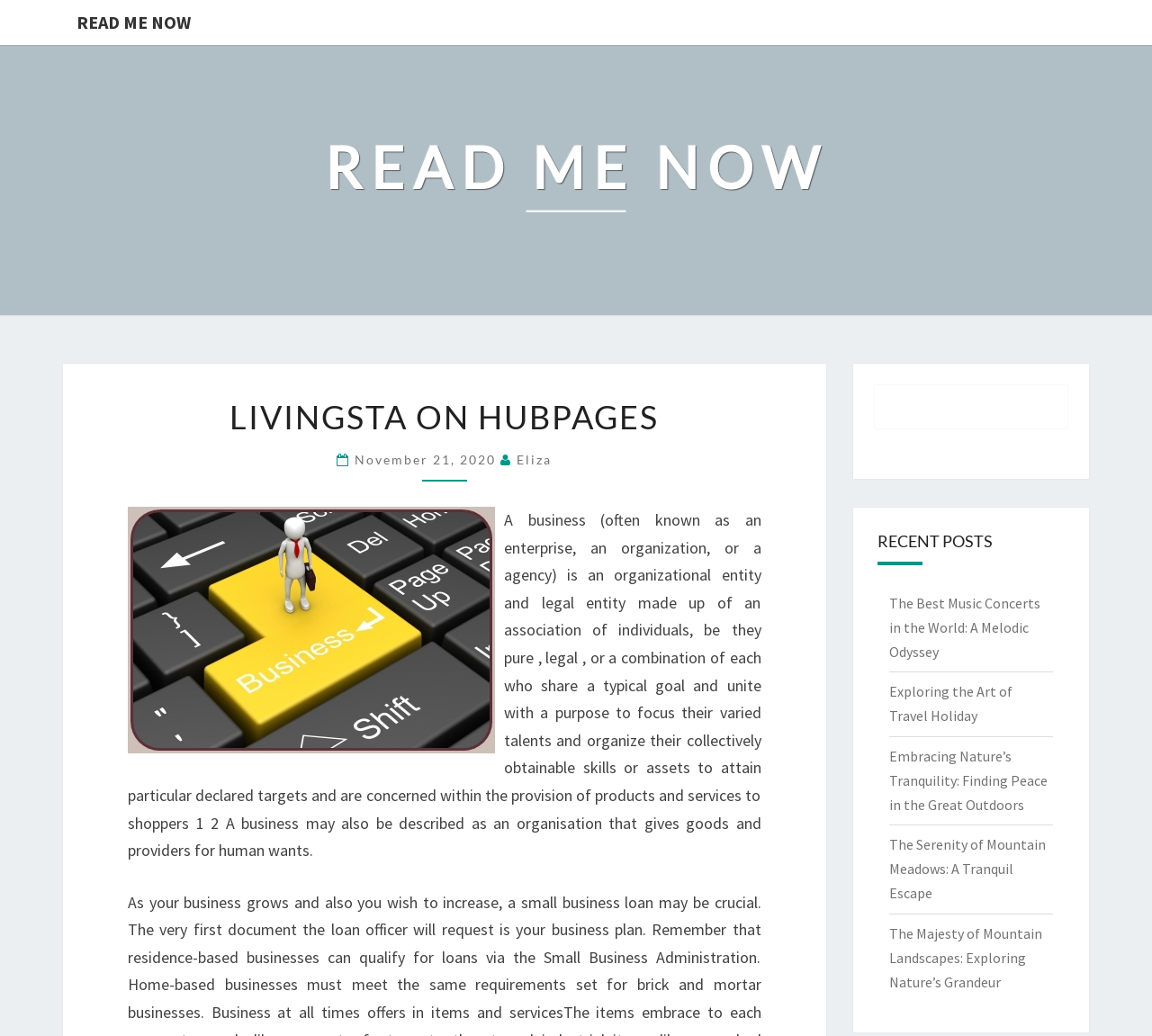Kindly determine the bounding box coordinates of the area that needs to be clicked to fulfill this instruction: "Click the 'READ ME NOW' link".

[0.055, 0.0, 0.177, 0.043]